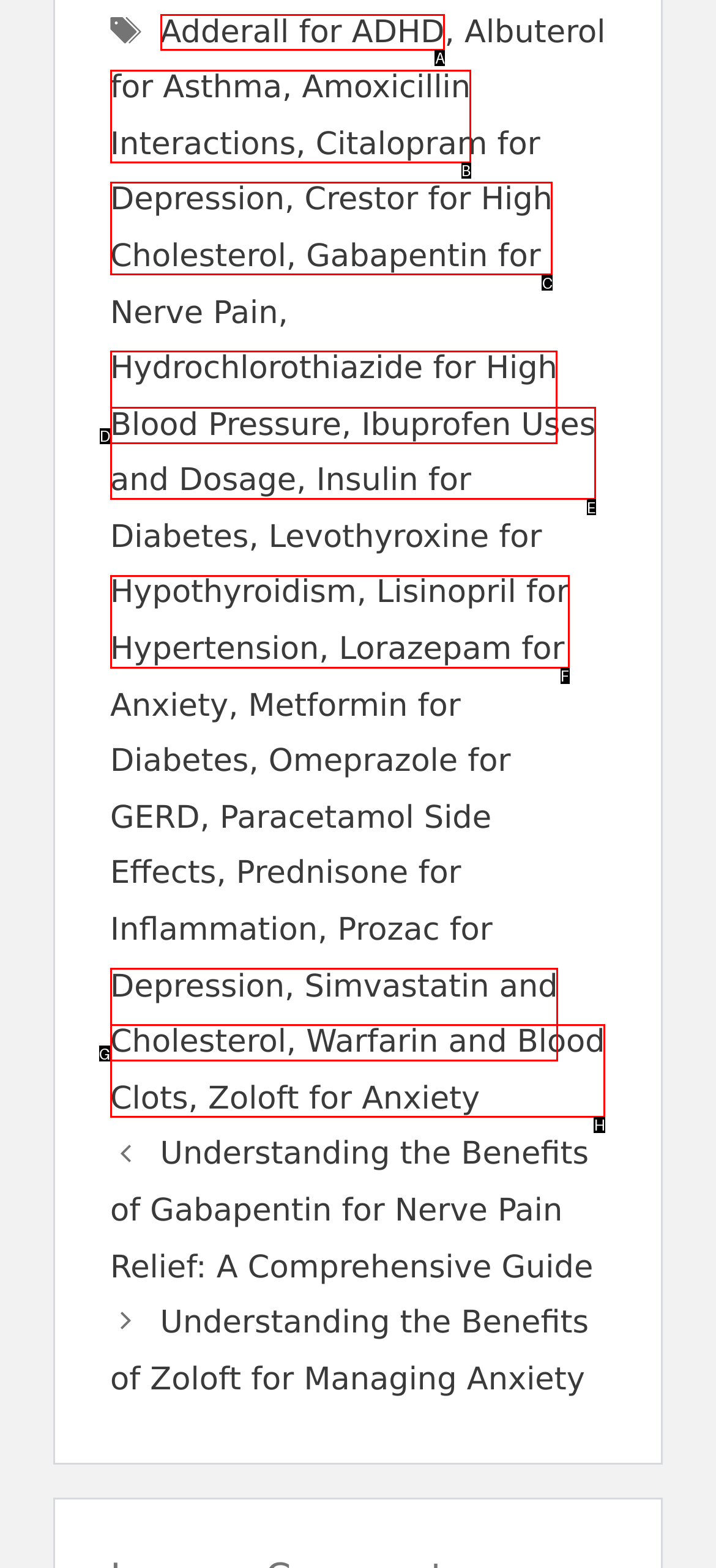Identify the correct option to click in order to complete this task: Click on the link to learn about Adderall for ADHD
Answer with the letter of the chosen option directly.

A